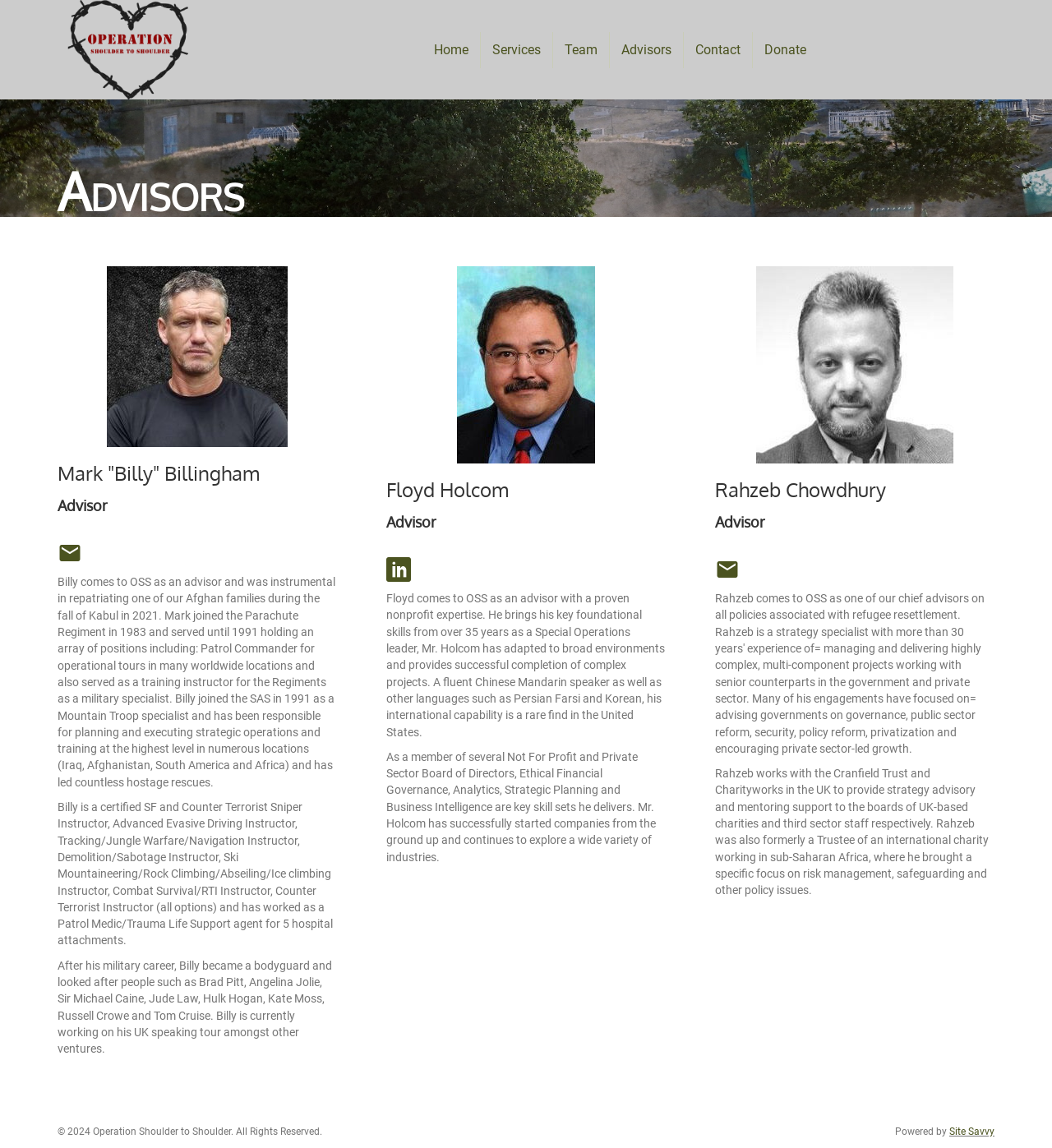Using the description: "Donate", identify the bounding box of the corresponding UI element in the screenshot.

[0.715, 0.028, 0.777, 0.059]